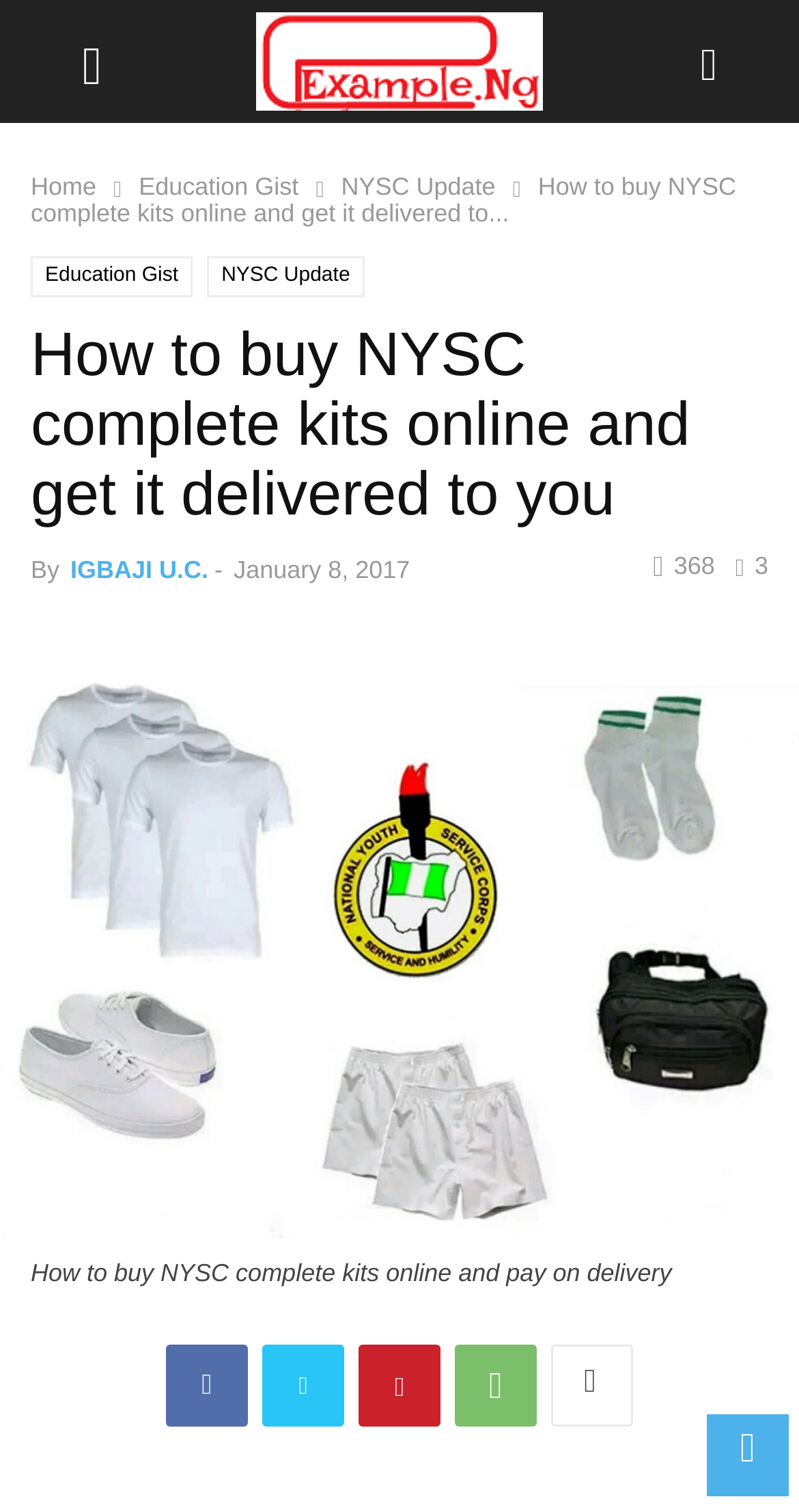Using the element description: "Education Gist", determine the bounding box coordinates for the specified UI element. The coordinates should be four float numbers between 0 and 1, [left, top, right, bottom].

[0.038, 0.169, 0.241, 0.197]